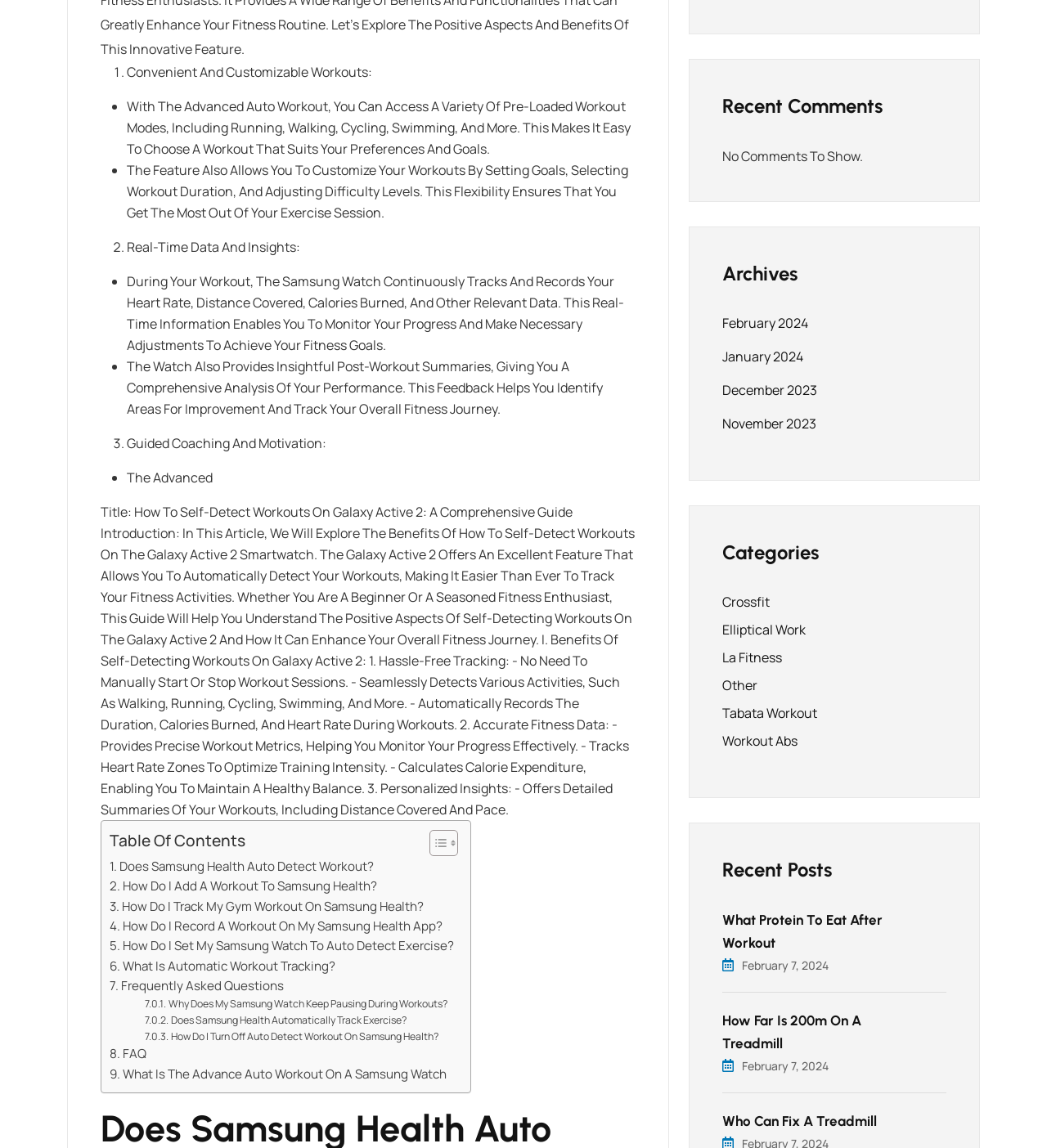Please provide a comprehensive answer to the question based on the screenshot: What is the purpose of the 'Advanced Auto Workout' feature?

The 'Advanced Auto Workout' feature, as described on the webpage, allows users to customize their workouts by setting goals, selecting workout duration, and adjusting difficulty levels, ensuring they get the most out of their exercise session.